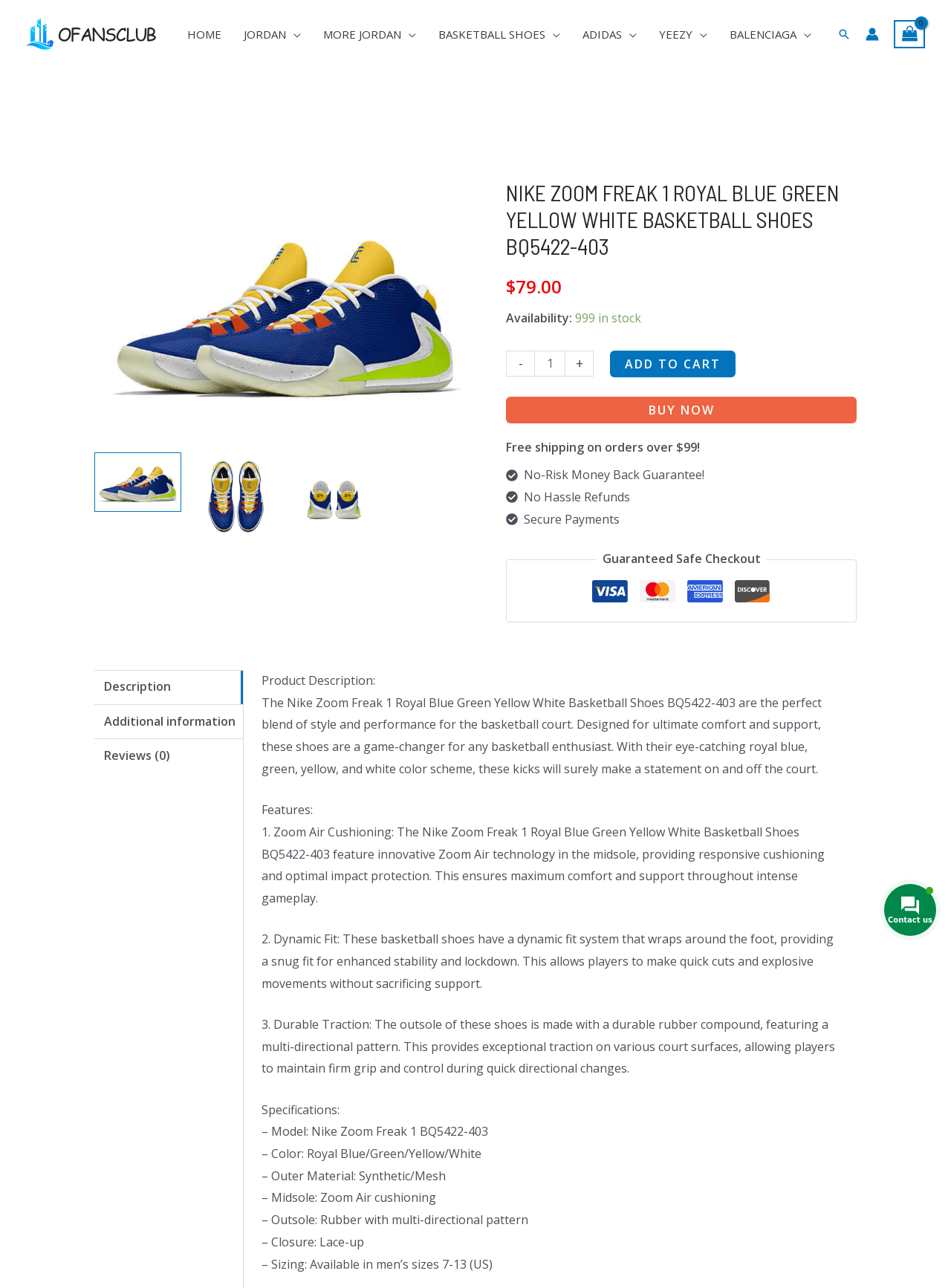Calculate the bounding box coordinates of the UI element given the description: "aria-label="Black Facebook Icon"".

None